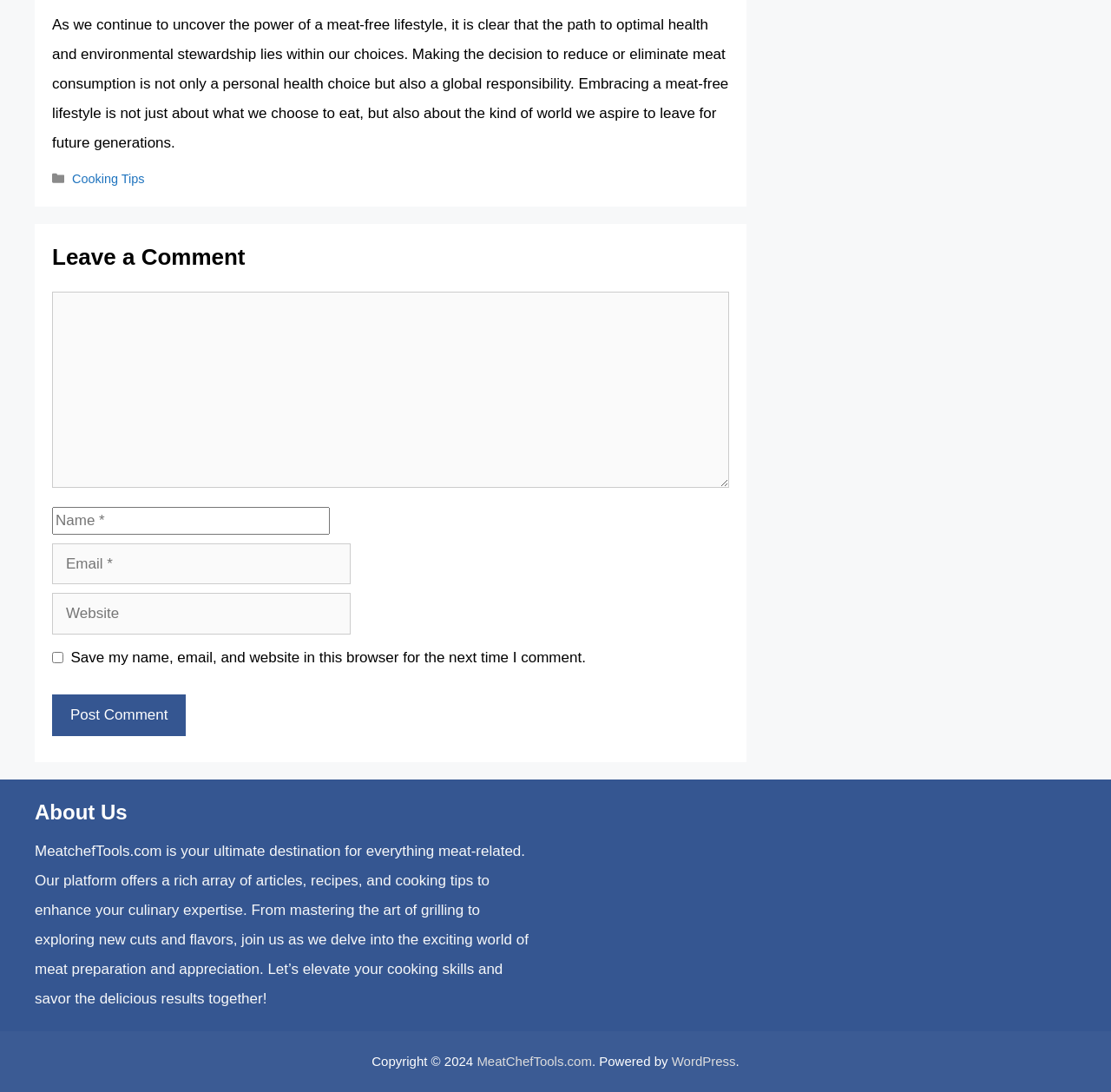Reply to the question with a brief word or phrase: What is the purpose of the website?

Meat-related recipes and cooking tips